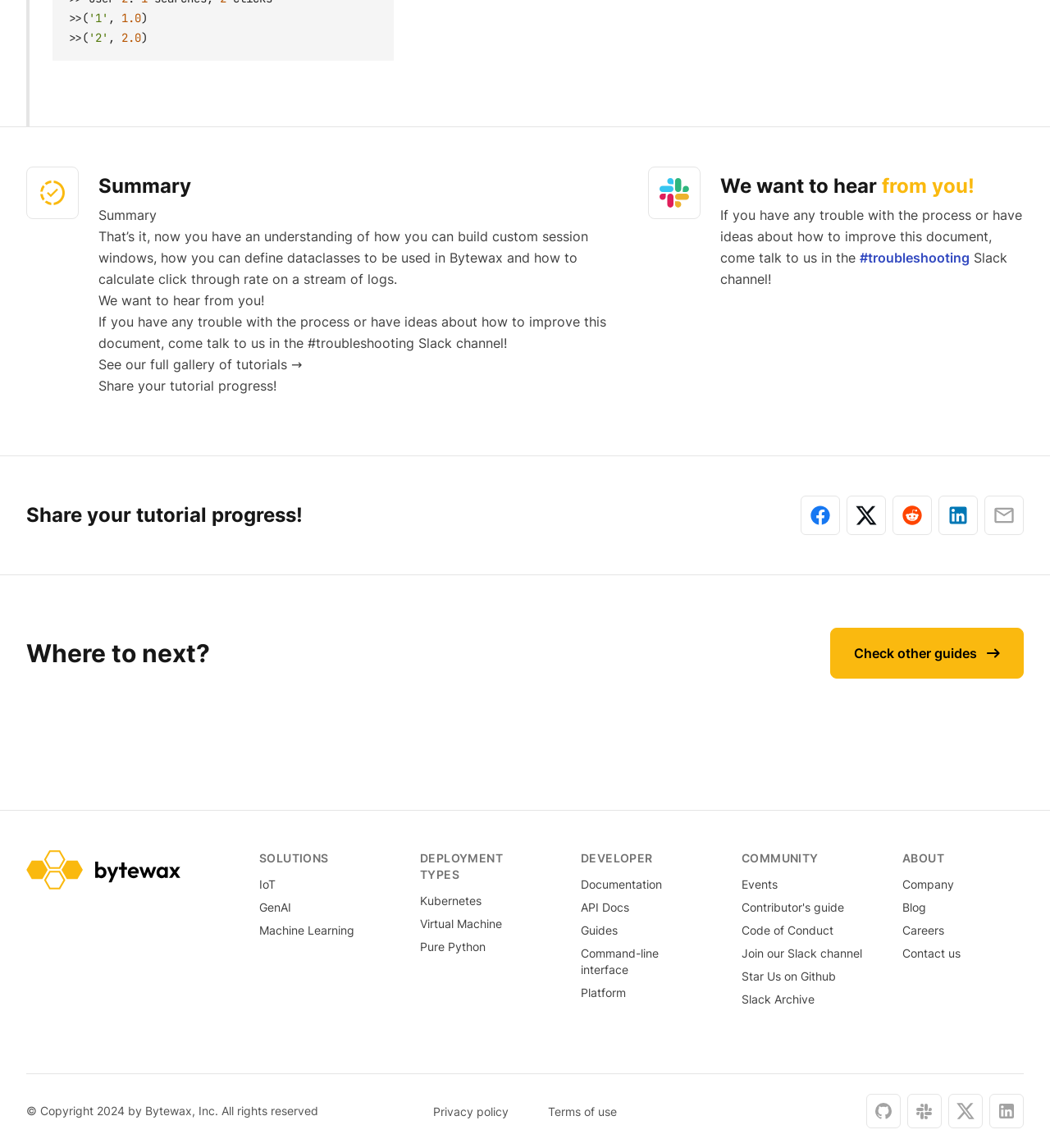Give a concise answer using only one word or phrase for this question:
Where can you share your tutorial progress?

Facebook, X, Reddit, LinkedIn, Email